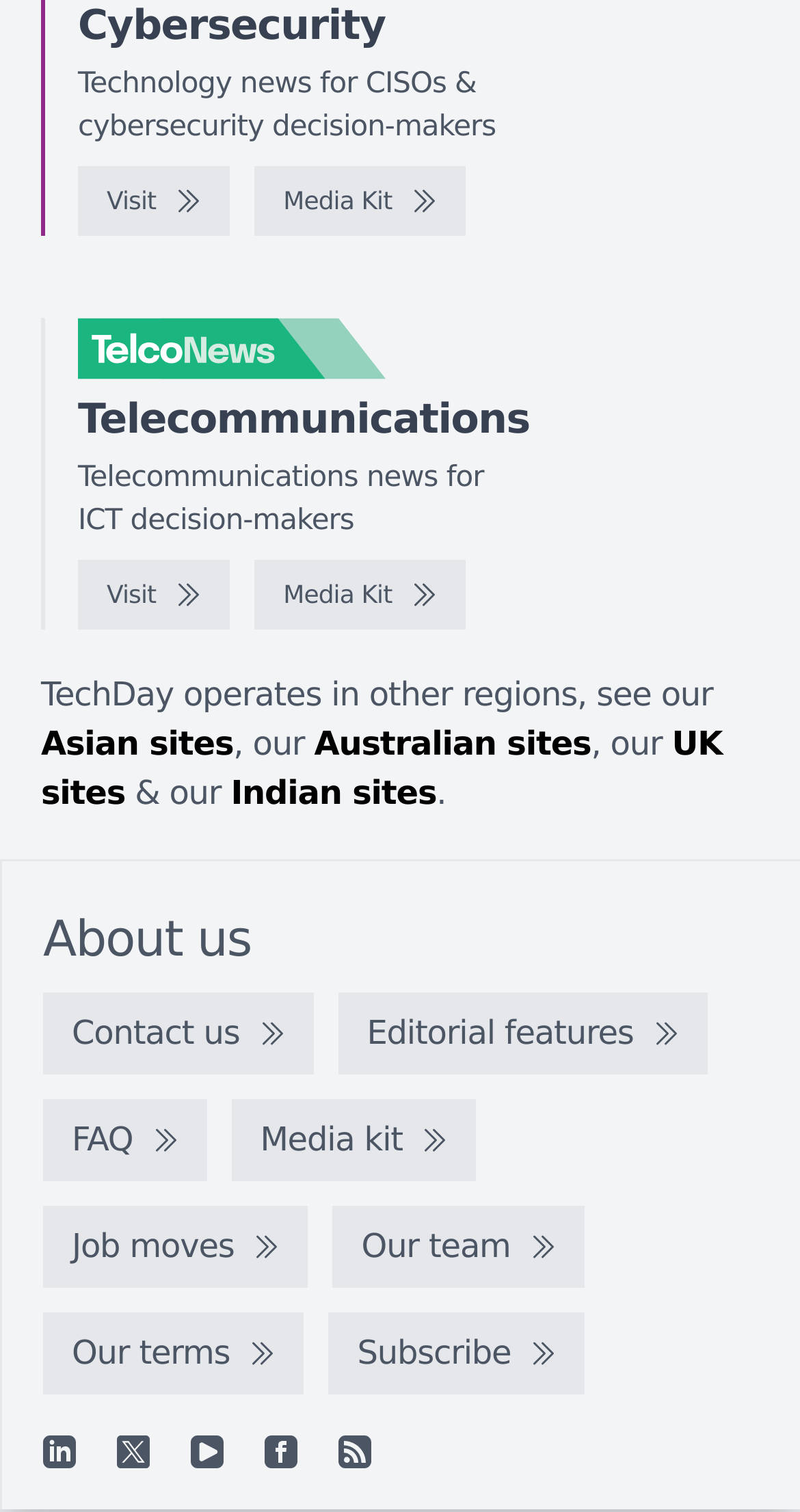Find and provide the bounding box coordinates for the UI element described with: "programming/FiddlingXSelections".

None